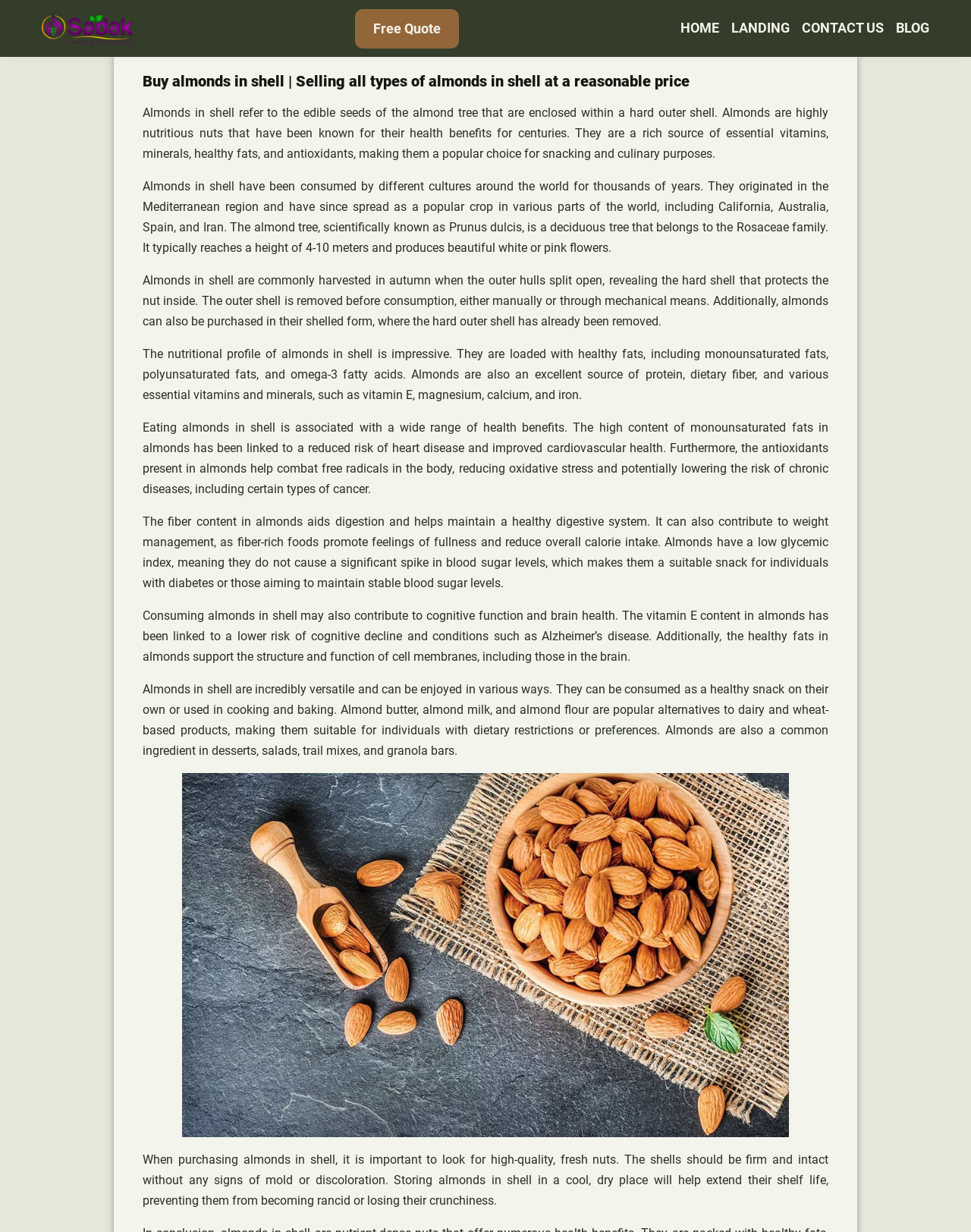What is the benefit of consuming almonds in shell for brain health?
Provide a thorough and detailed answer to the question.

The webpage states that consuming almonds in shell may contribute to cognitive function and brain health, specifically mentioning that the vitamin E content in almonds has been linked to a lower risk of cognitive decline and conditions such as Alzheimer's disease.